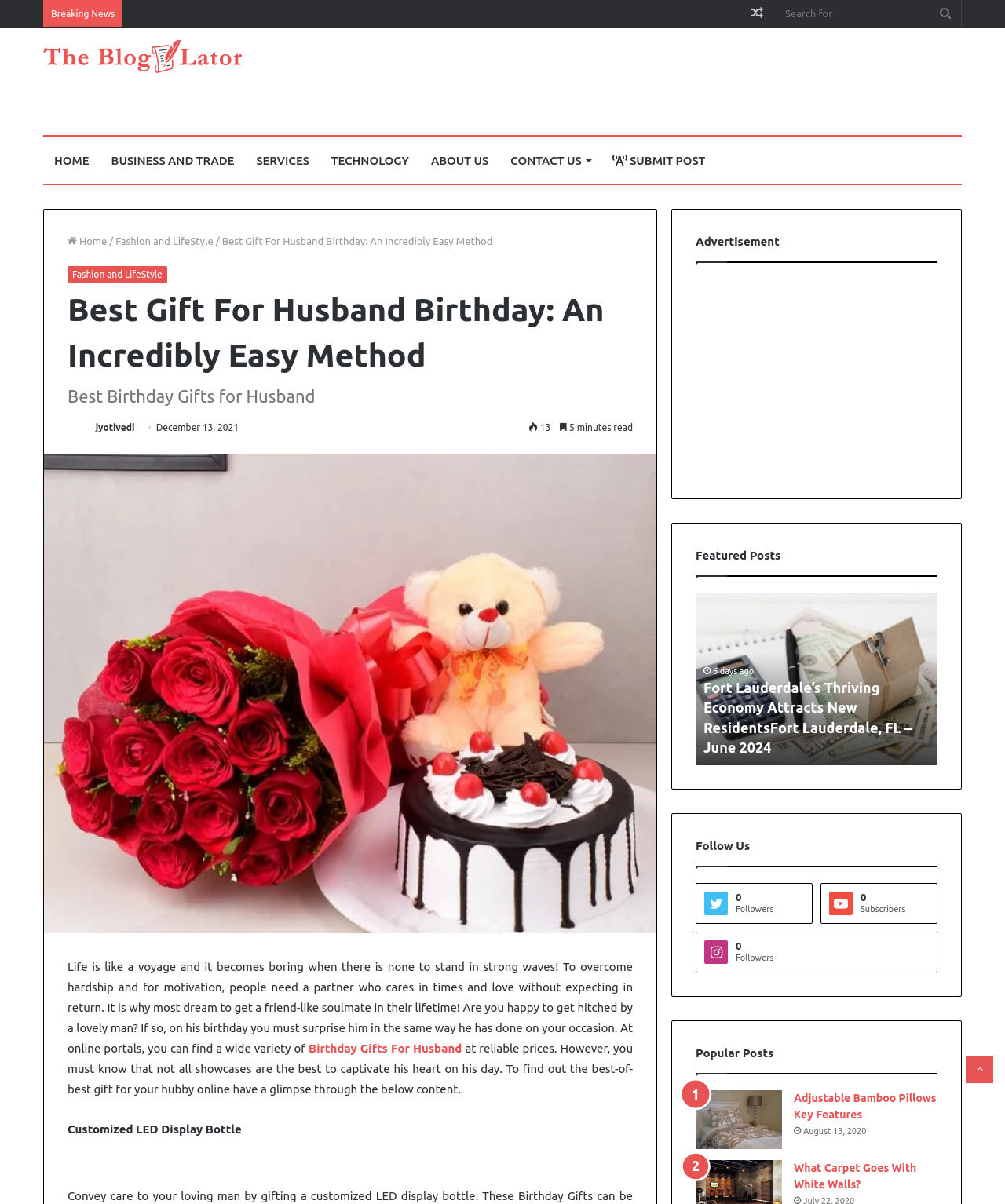What is the title of the blog post?
Using the image as a reference, answer the question in detail.

The title of the blog post can be found in the header section of the webpage, which is 'Best Gift For Husband Birthday: An Incredibly Easy Method'.